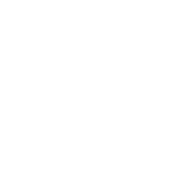What area does Layne of Idaho serve?
By examining the image, provide a one-word or phrase answer.

Greater Boise area and Southern Idaho